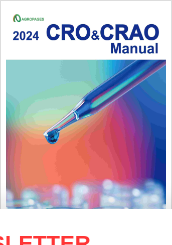What is hinted at in the bottom section of the cover?
Kindly answer the question with as much detail as you can.

The bottom section of the cover is partially obscured but hints at additional content related to a newsletter, suggesting a connection to ongoing updates in the industry.